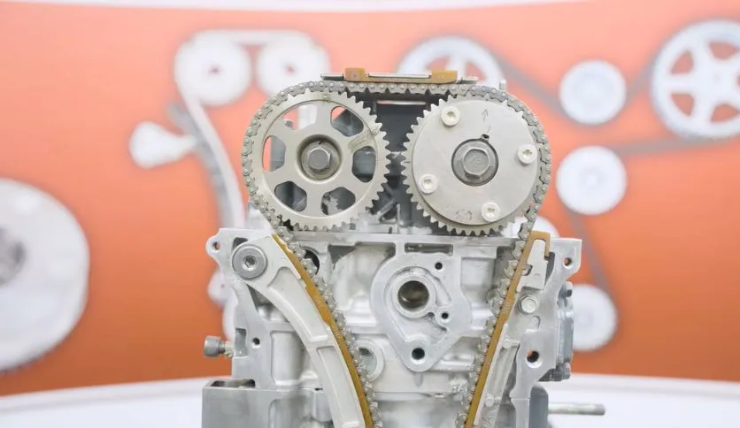Why is proper maintenance of the timing chain emphasized?
Using the image as a reference, give an elaborate response to the question.

The caption indicates that proper maintenance is essential to prevent costly engine failures, reaffirming the overall reliability of the Honda Accord as a vehicle, which suggests that the timing chain maintenance is crucial to avoid expensive repairs.